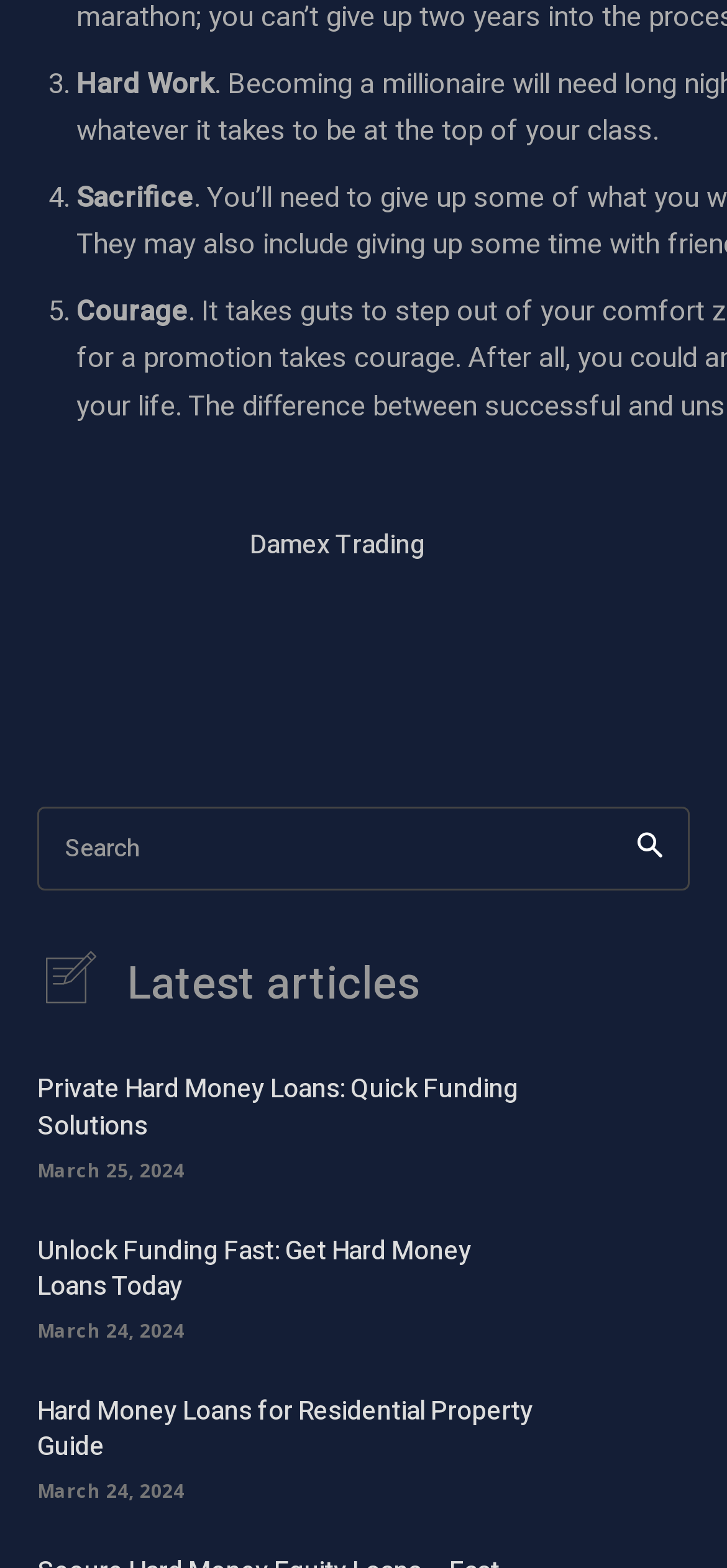Answer the question using only a single word or phrase: 
What is the date of the latest article?

March 25, 2024